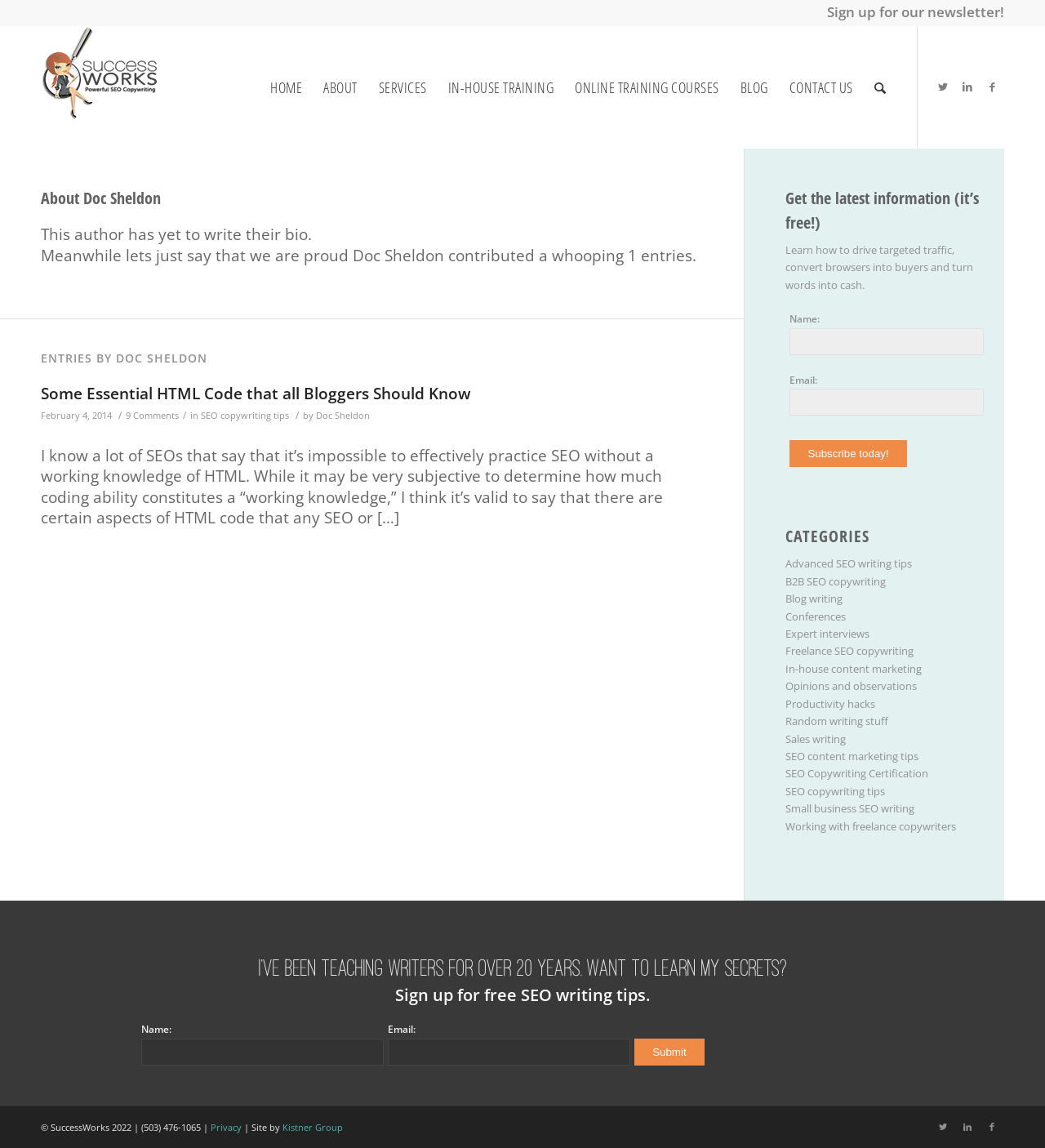Answer the question below using just one word or a short phrase: 
What is the purpose of the form in the right sidebar?

To subscribe for free SEO writing tips